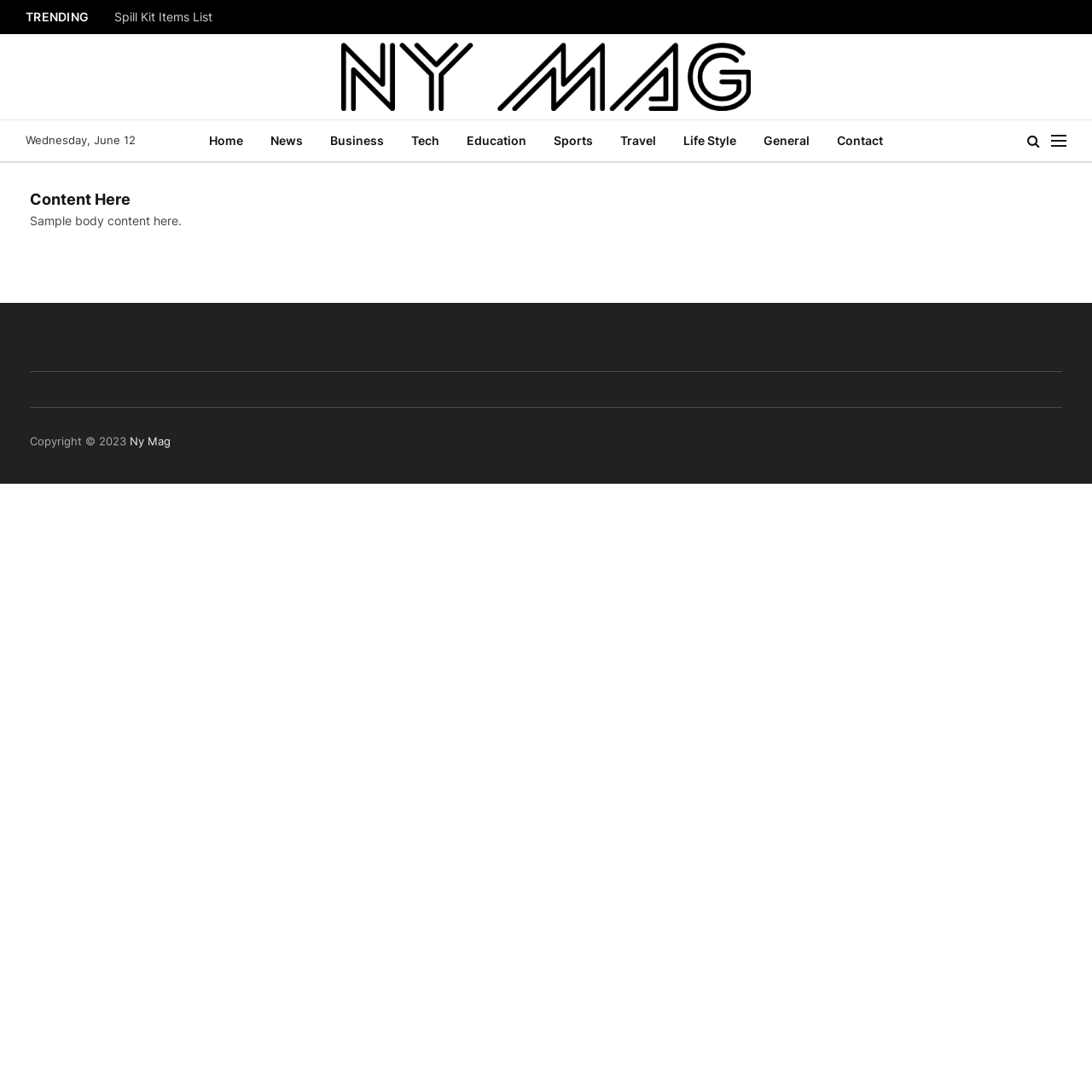Locate the bounding box of the user interface element based on this description: "Life Style".

[0.613, 0.11, 0.687, 0.148]